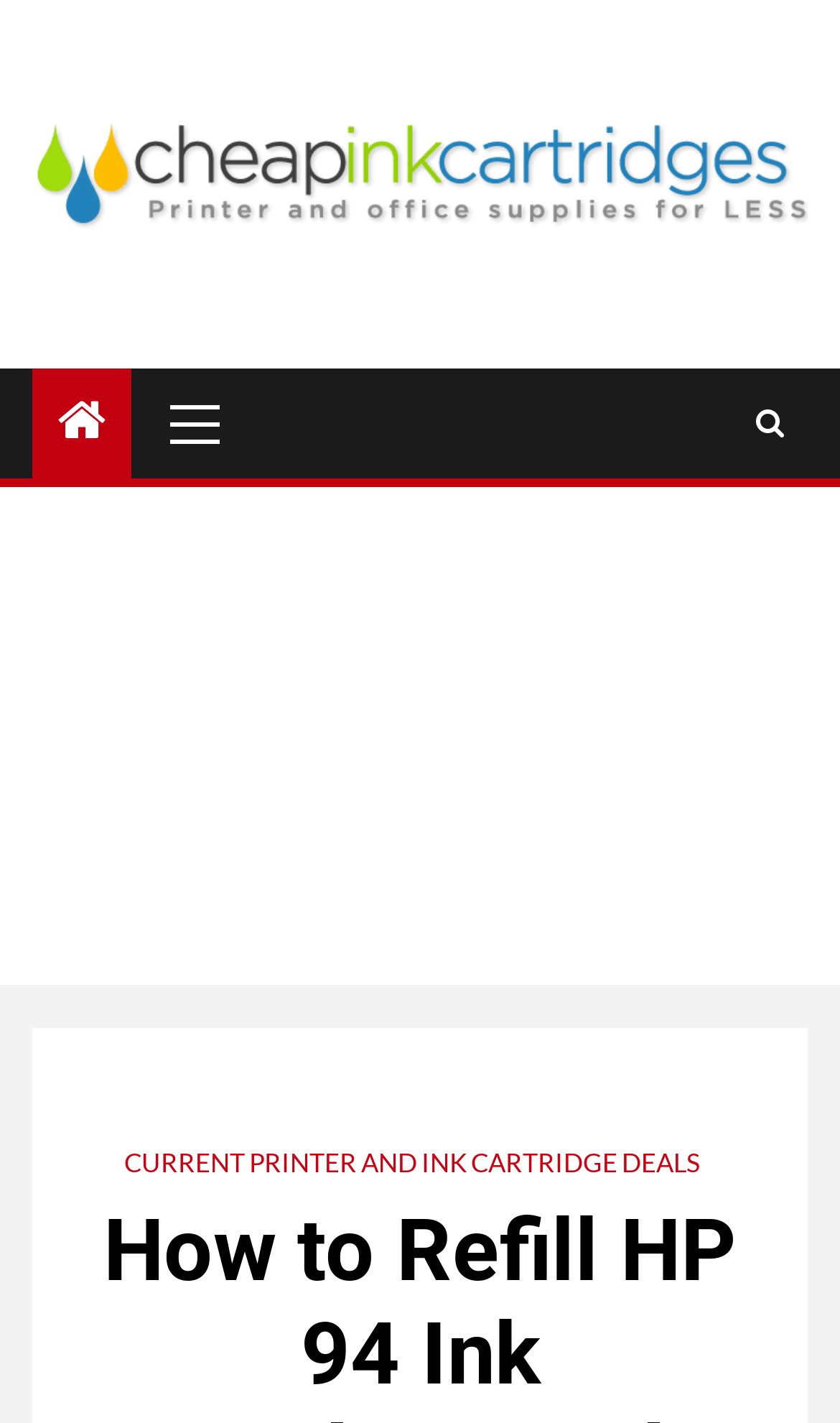Identify the bounding box coordinates of the HTML element based on this description: "title="Search"".

[0.885, 0.268, 0.949, 0.327]